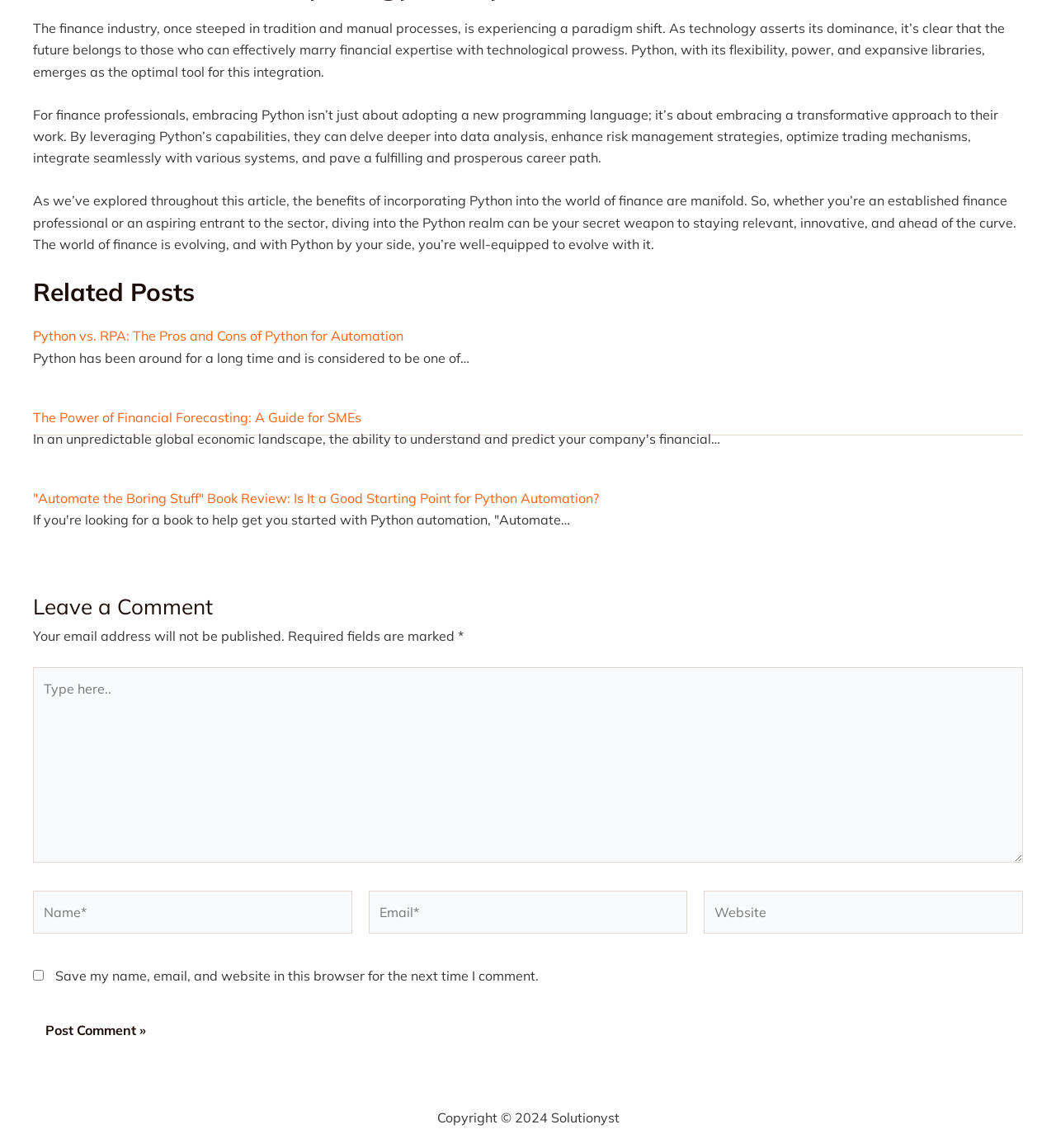What is the purpose of the 'Related Posts' section?
With the help of the image, please provide a detailed response to the question.

The 'Related Posts' section appears to provide links to other articles or resources related to Python and finance, allowing readers to explore more topics and deepen their understanding.